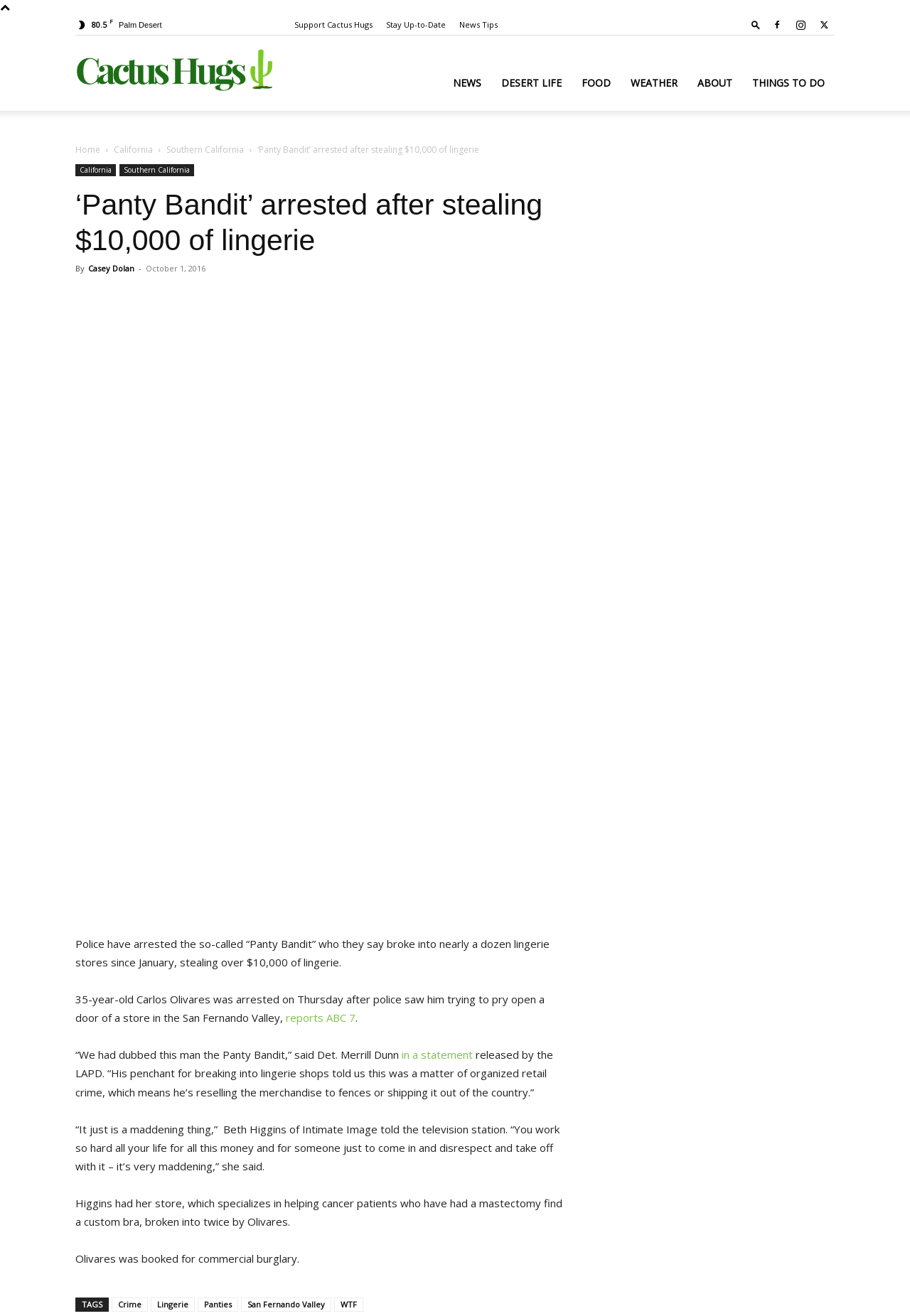Please find and report the bounding box coordinates of the element to click in order to perform the following action: "Share this article on Facebook". The coordinates should be expressed as four float numbers between 0 and 1, in the format [left, top, right, bottom].

[0.177, 0.218, 0.267, 0.239]